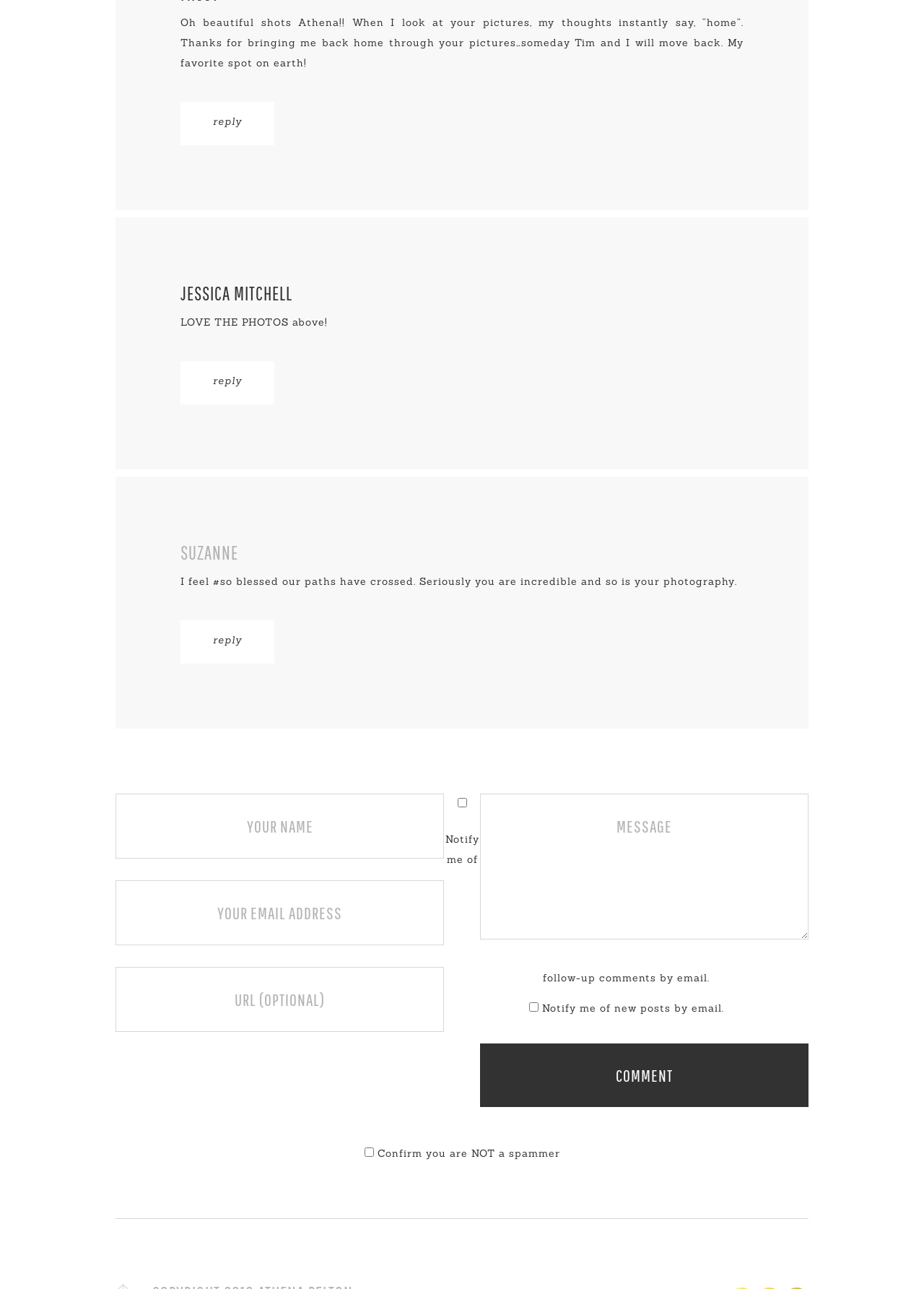What is the name of the person who posted the photos?
Respond with a short answer, either a single word or a phrase, based on the image.

Athena